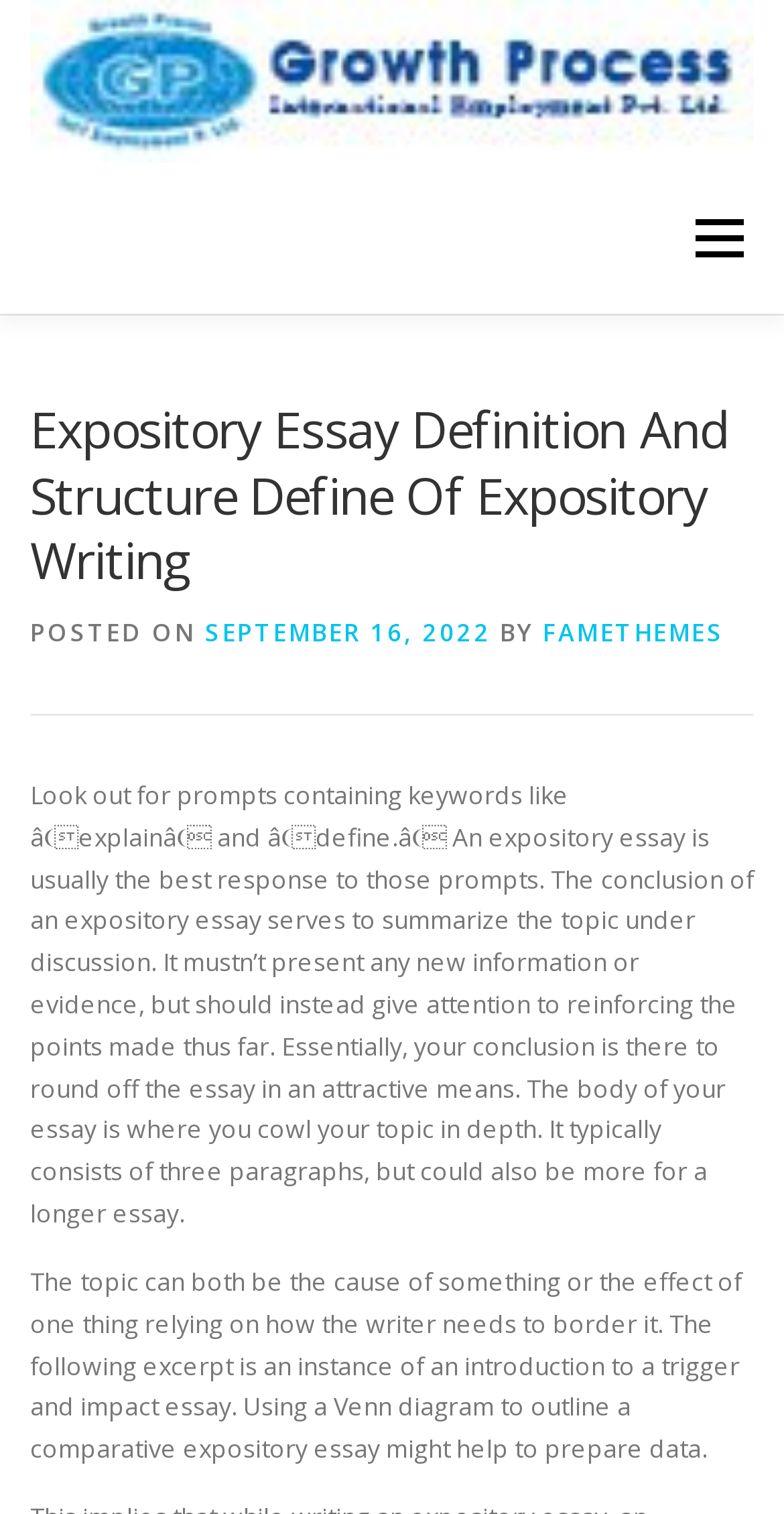Please find and report the primary heading text from the webpage.

Expository Essay Definition And Structure Define Of Expository Writing